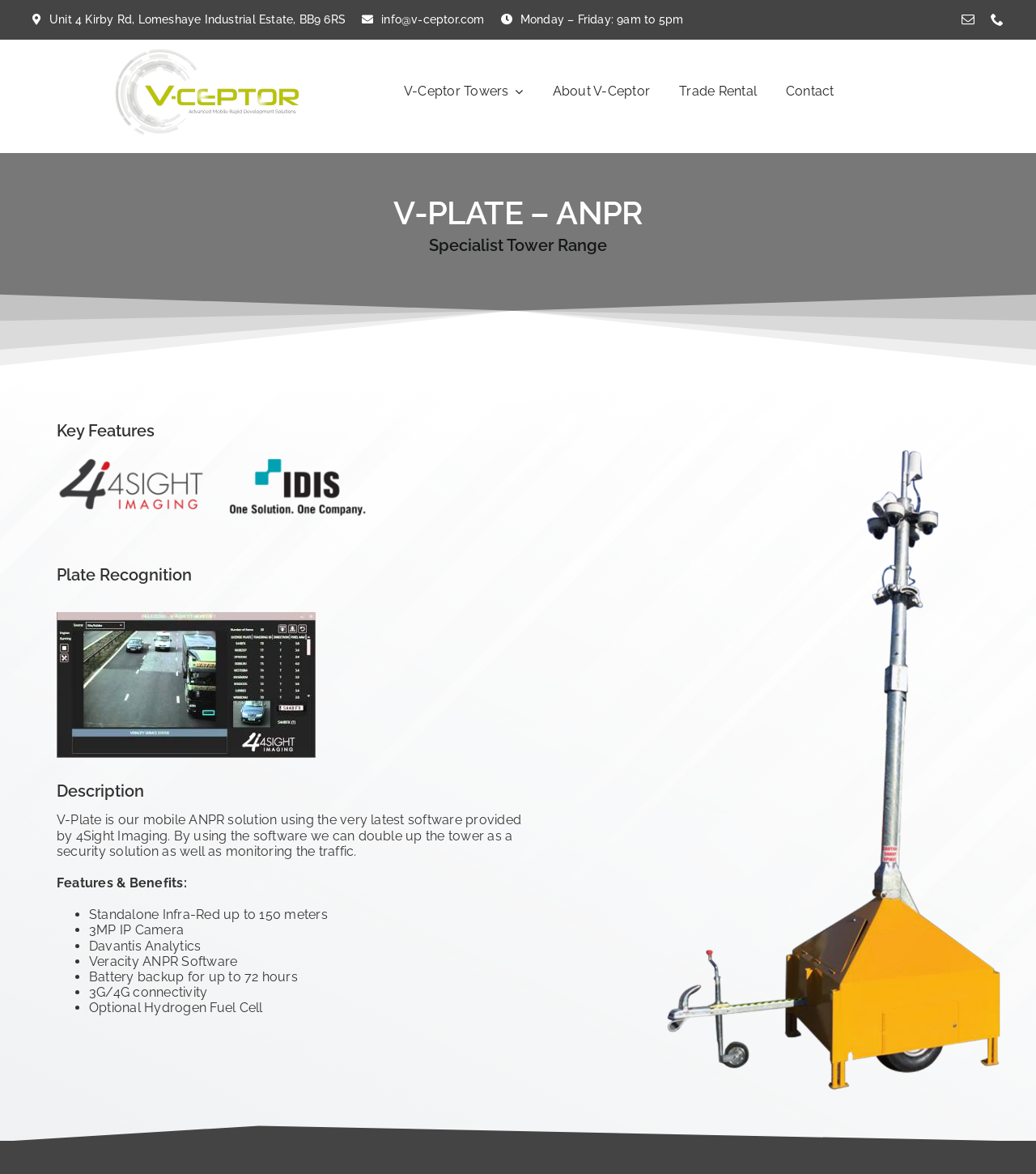Identify the bounding box coordinates of the part that should be clicked to carry out this instruction: "Go to the top of the page".

[0.904, 0.859, 0.941, 0.883]